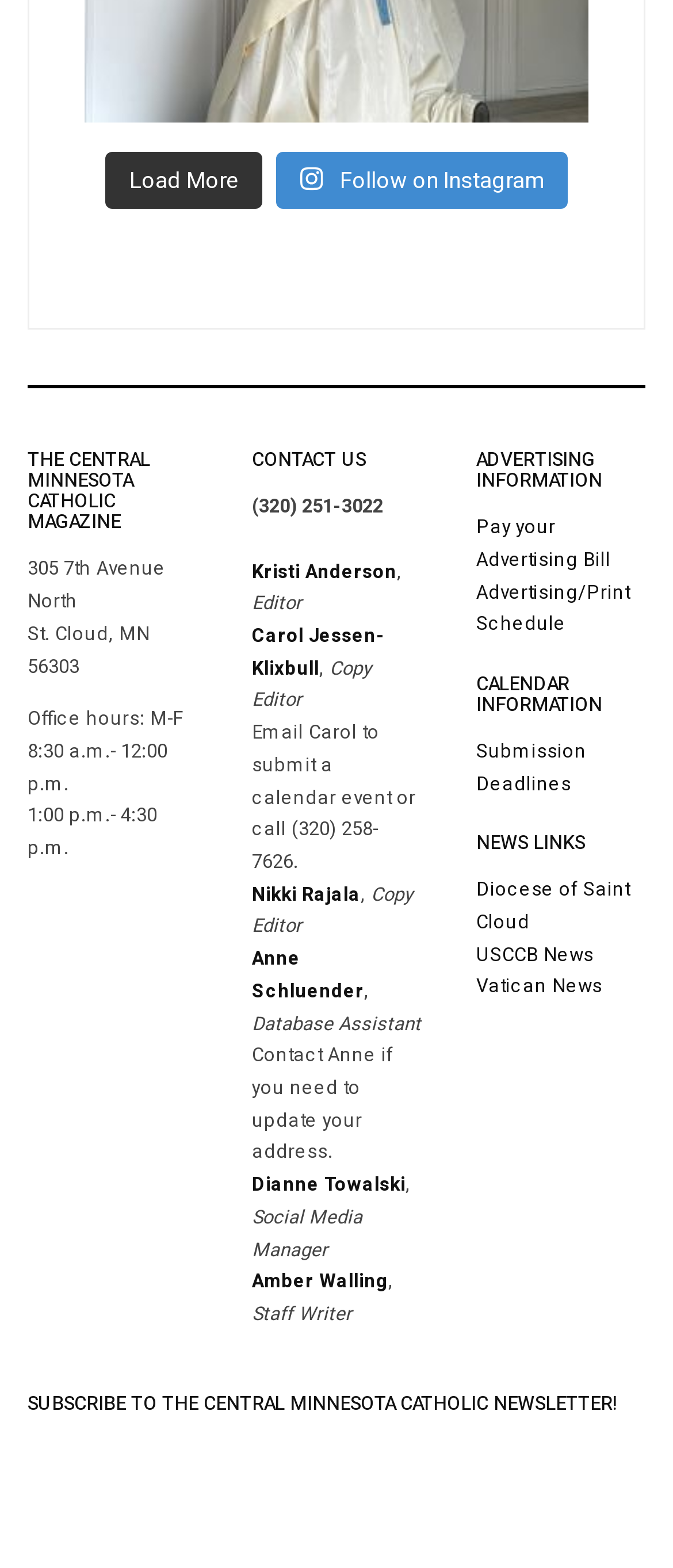Give a short answer to this question using one word or a phrase:
Who is the Editor?

Kristi Anderson